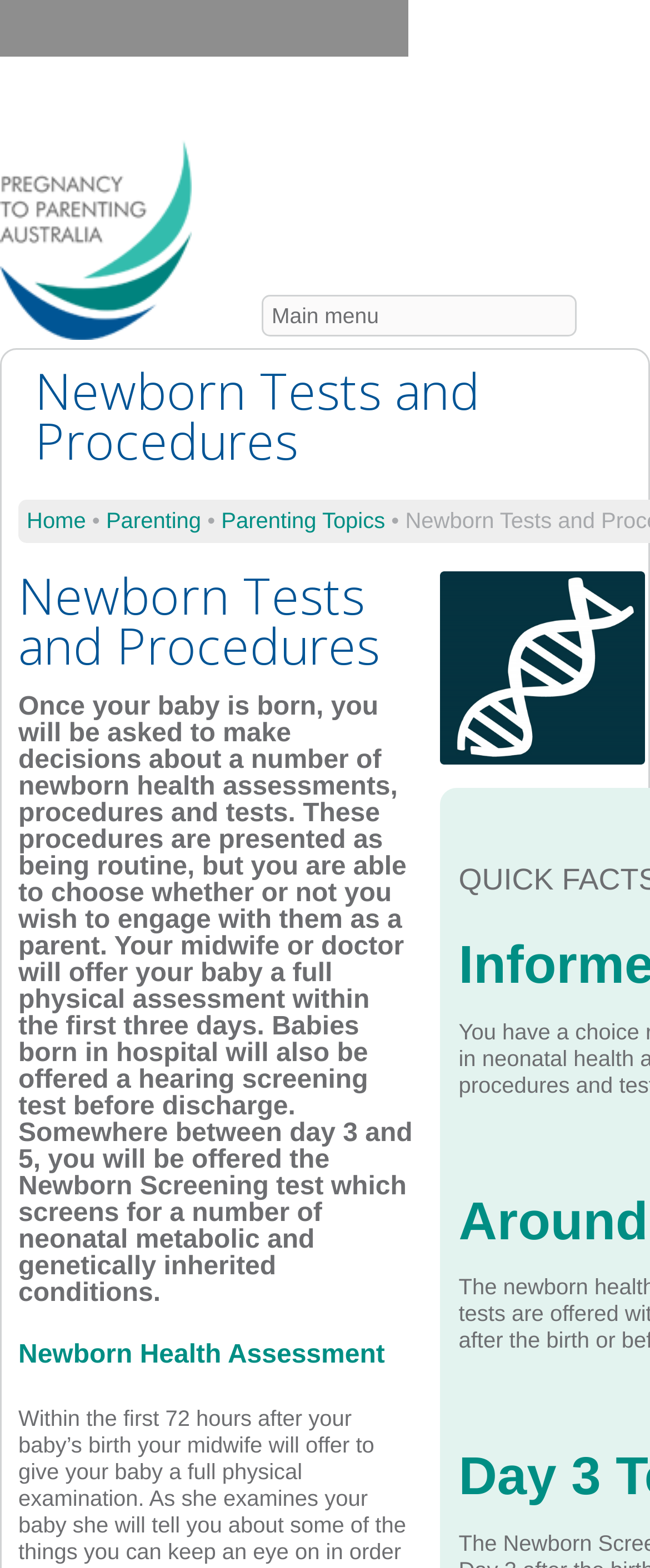What is the main topic of this webpage?
Using the image, answer in one word or phrase.

Newborn Tests and Procedures